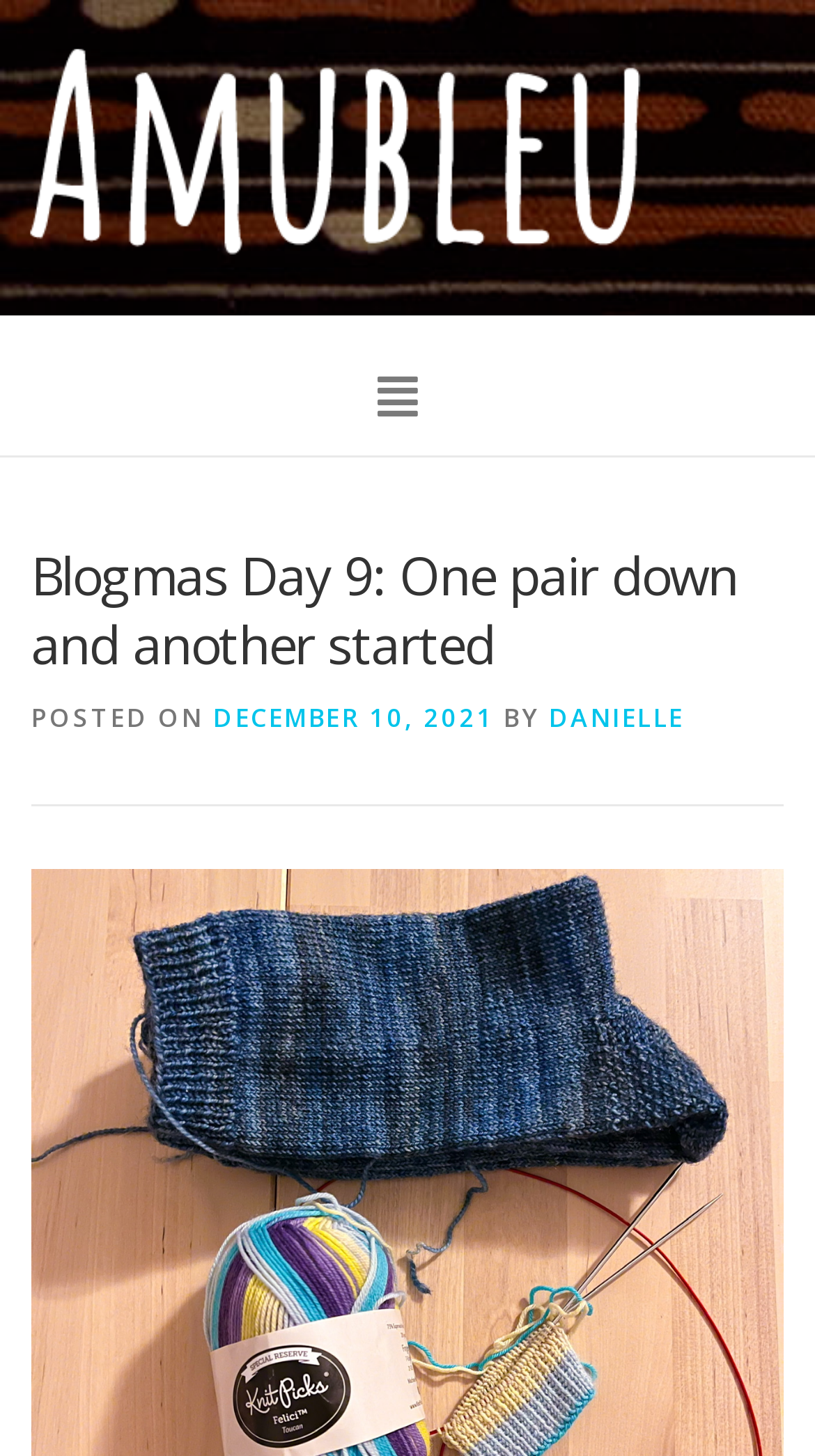What is the category of the blog post?
Answer with a single word or phrase by referring to the visual content.

Blogmas Day 9